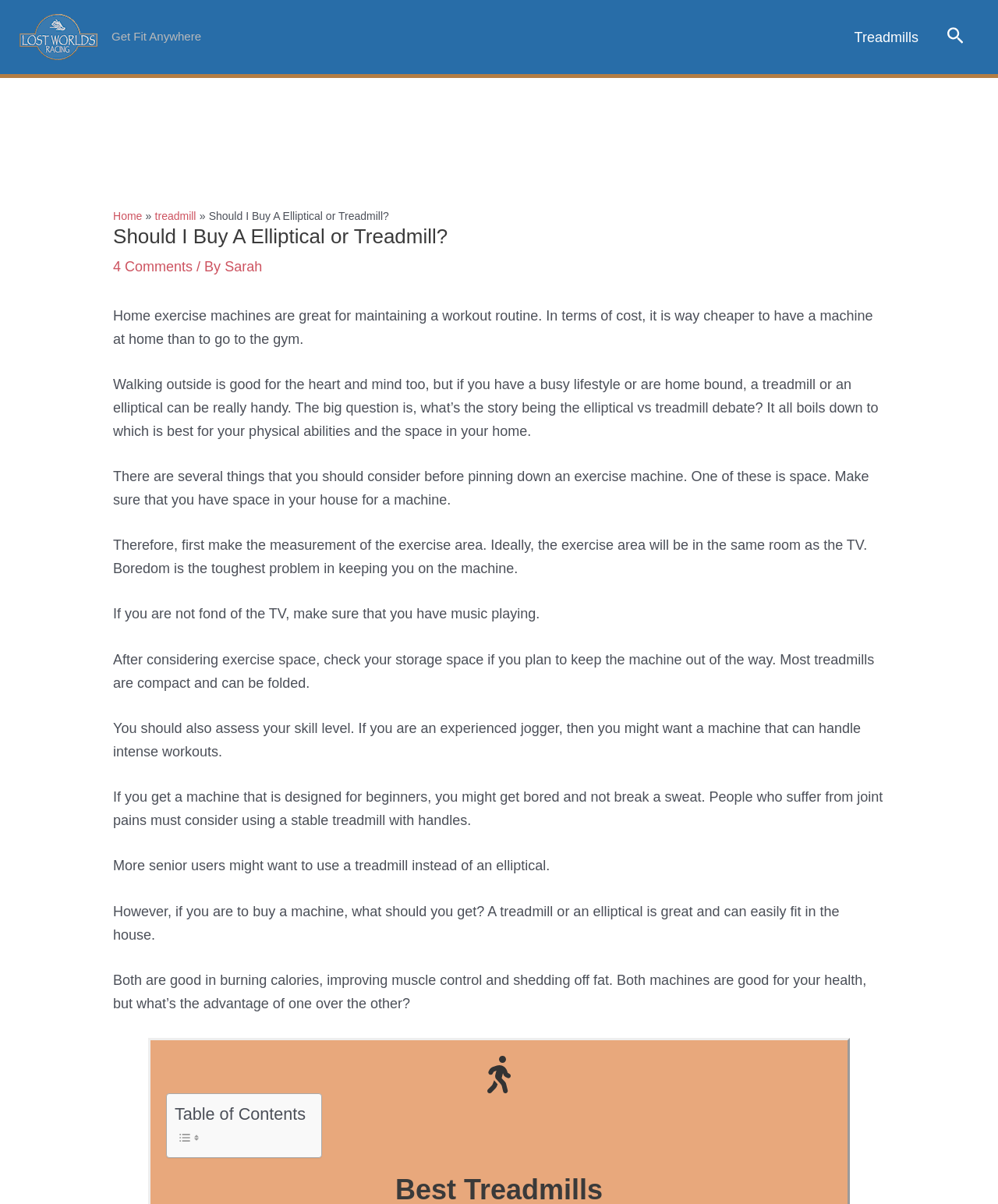What is the main topic of this webpage?
Could you give a comprehensive explanation in response to this question?

The webpage is discussing the pros and cons of exercise machines, specifically treadmills and ellipticals, and how to choose the right one for your needs.